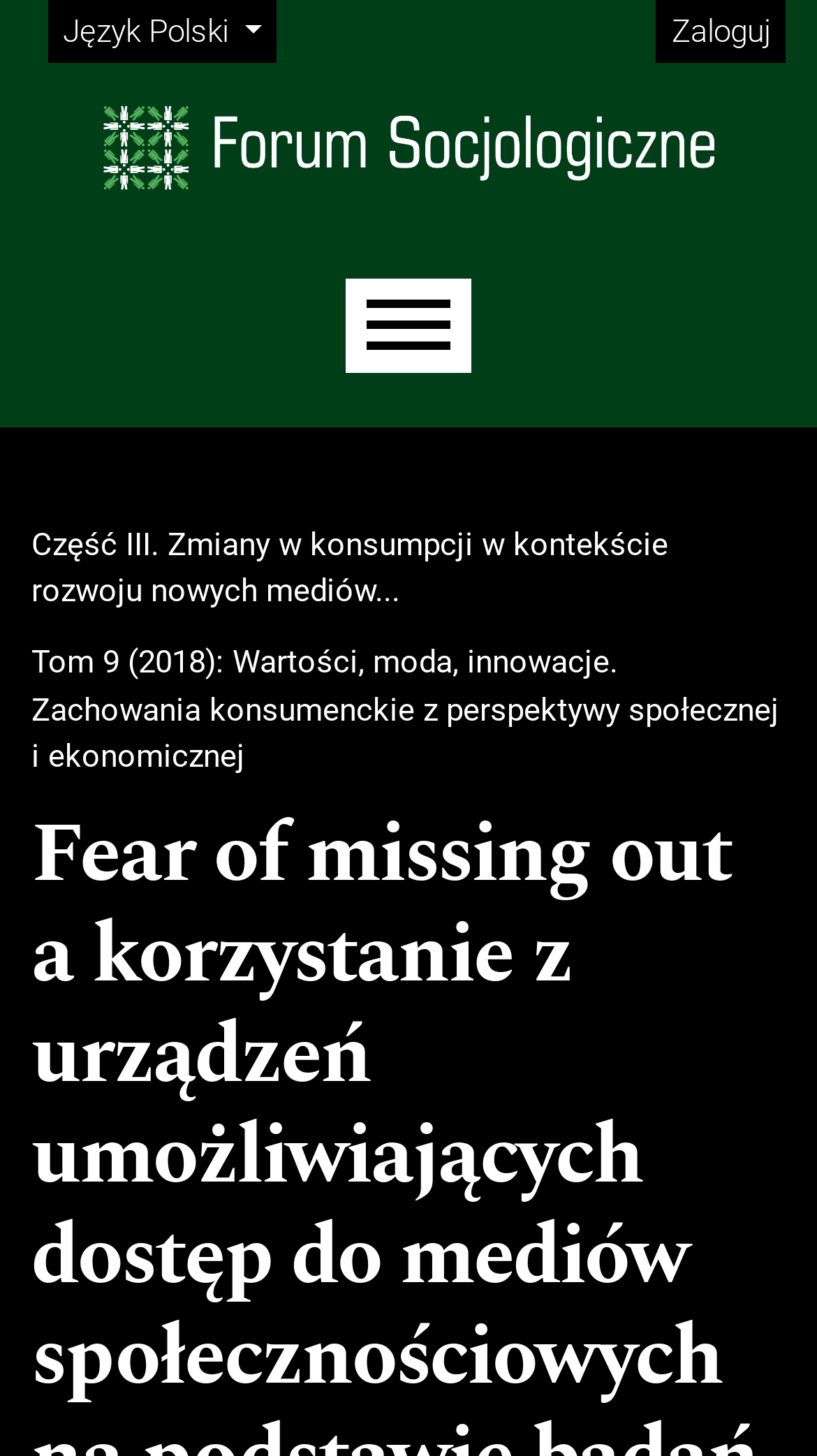Using the format (top-left x, top-left y, bottom-right x, bottom-right y), and given the element description, identify the bounding box coordinates within the screenshot: parent_node: Main menu aria-label="Menu"

[0.423, 0.192, 0.577, 0.257]